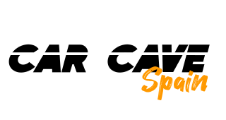Answer the following inquiry with a single word or phrase:
What is the likely focus of 'Car Cave Spain'?

Car-related services or products